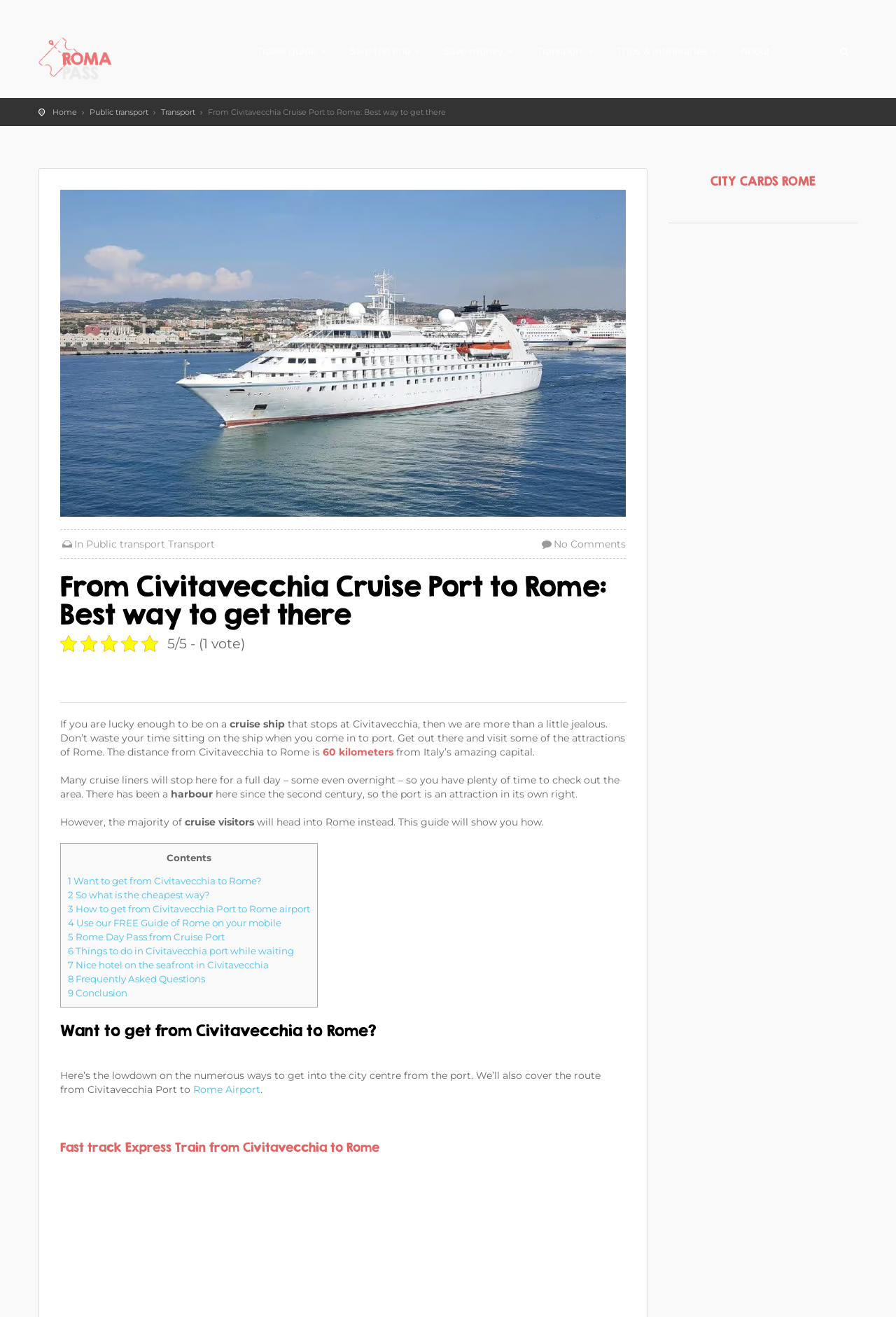What is the main heading displayed on the webpage? Please provide the text.

From Civitavecchia Cruise Port to Rome: Best way to get there